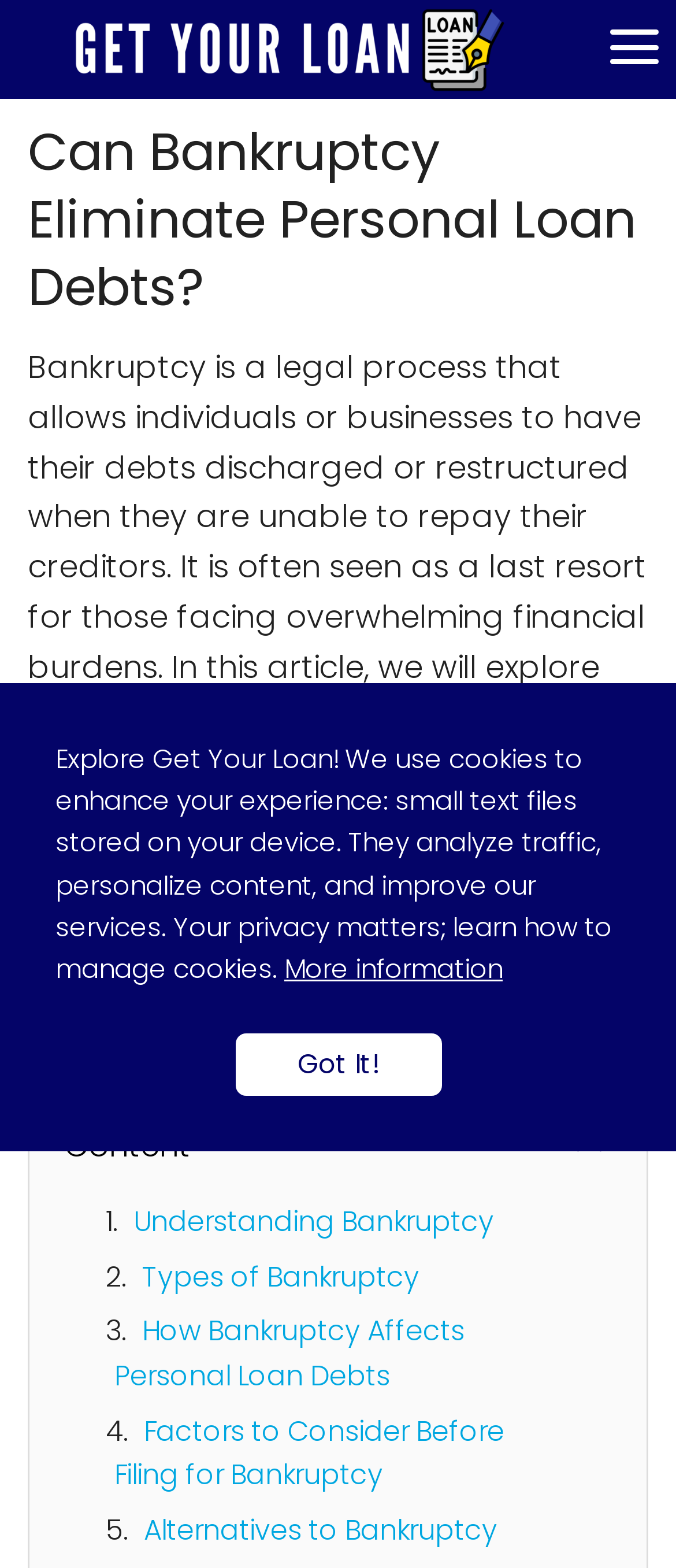What is the purpose of the checkbox?
Refer to the screenshot and deliver a thorough answer to the question presented.

The checkbox is present on the webpage, but its purpose is not explicitly stated. It is likely related to the content section, but without further context, its exact purpose cannot be determined.